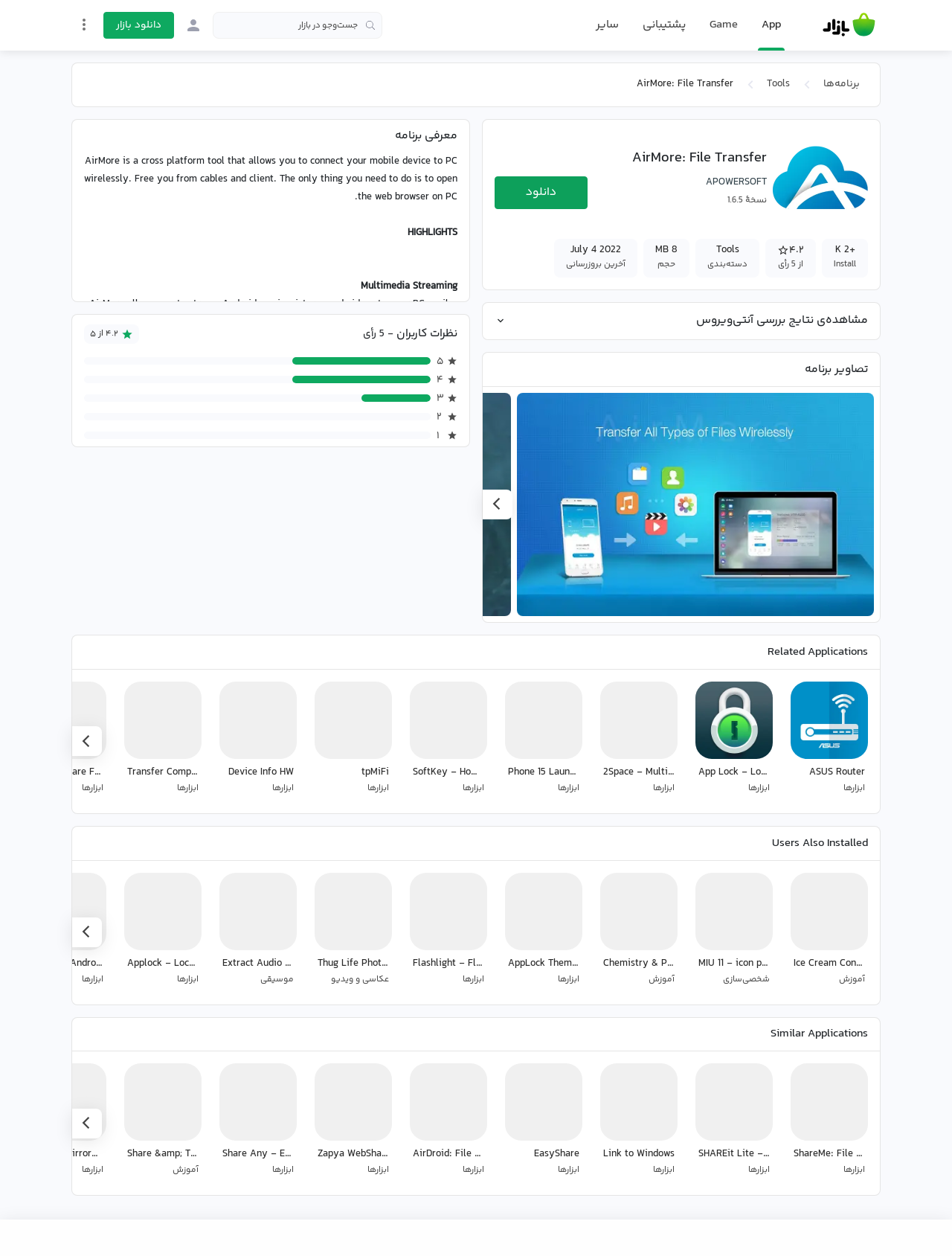Find the bounding box coordinates for the area you need to click to carry out the instruction: "View the 'PORTFOLIO' page". The coordinates should be four float numbers between 0 and 1, indicated as [left, top, right, bottom].

None